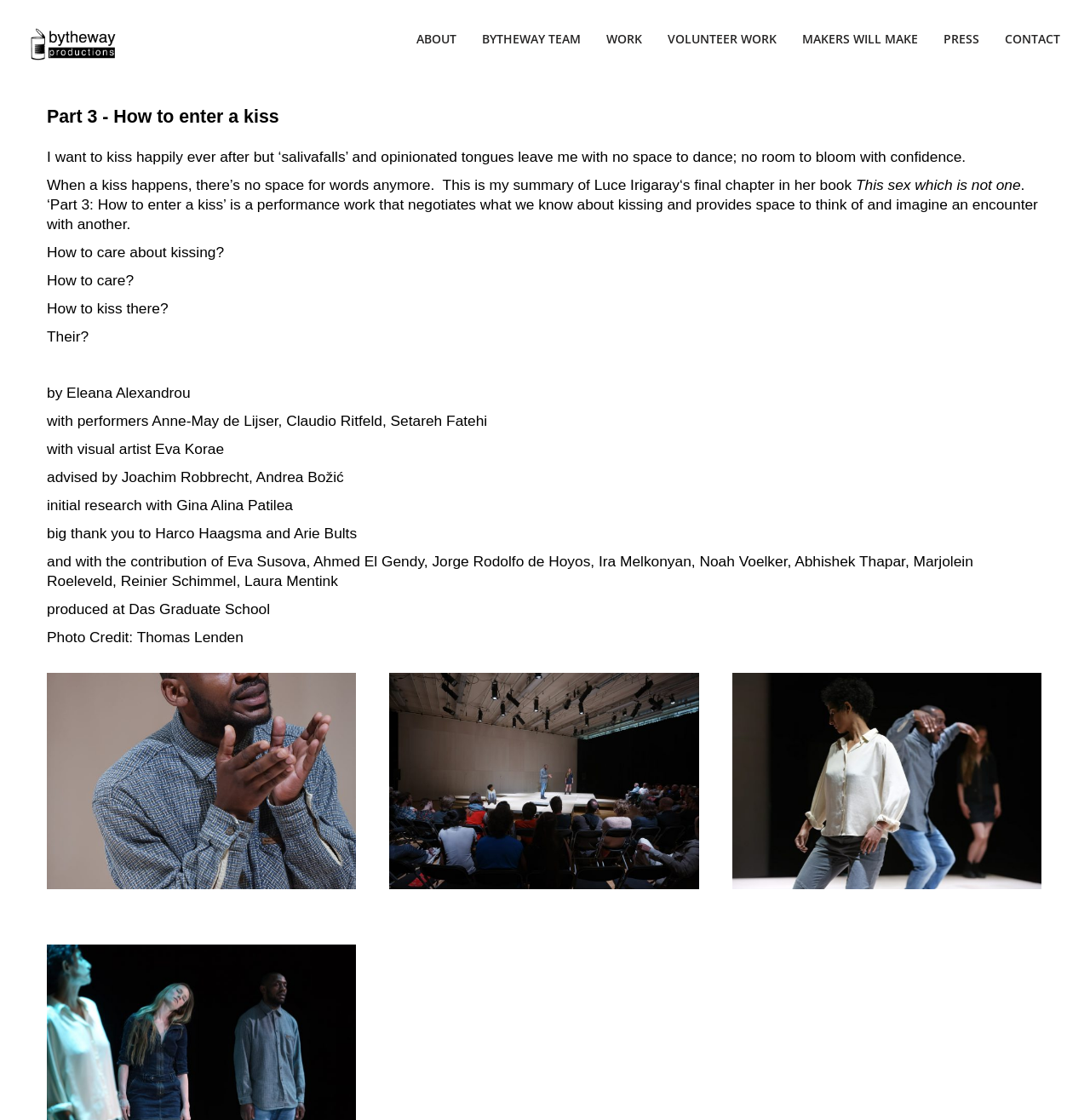Refer to the image and provide a thorough answer to this question:
What is the name of the visual artist involved in this work?

I found the answer by looking at the StaticText element with ID 255, which contains the text 'with visual artist Eva Korae'. This text indicates that Eva Korae is the visual artist involved in the work.